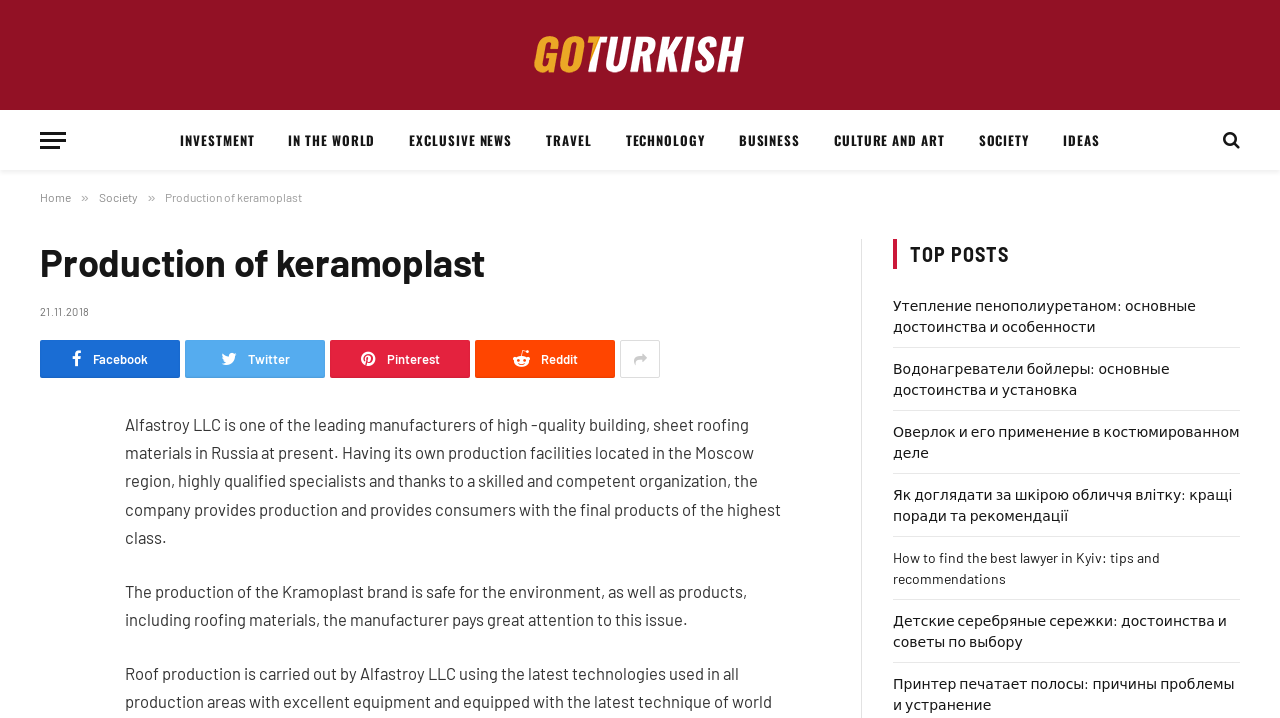What is the brand name of the products? Look at the image and give a one-word or short phrase answer.

Kramoplast